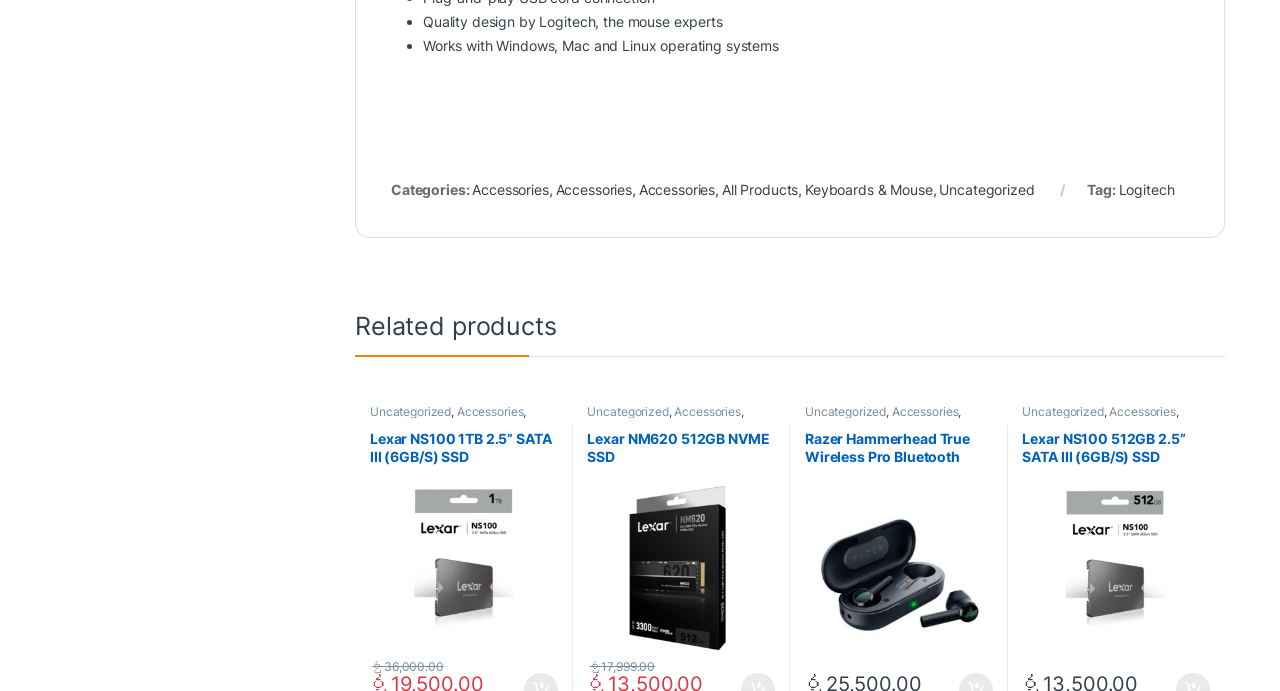Please identify the bounding box coordinates of the element's region that should be clicked to execute the following instruction: "Select 'All Products'". The bounding box coordinates must be four float numbers between 0 and 1, i.e., [left, top, right, bottom].

[0.564, 0.262, 0.624, 0.286]